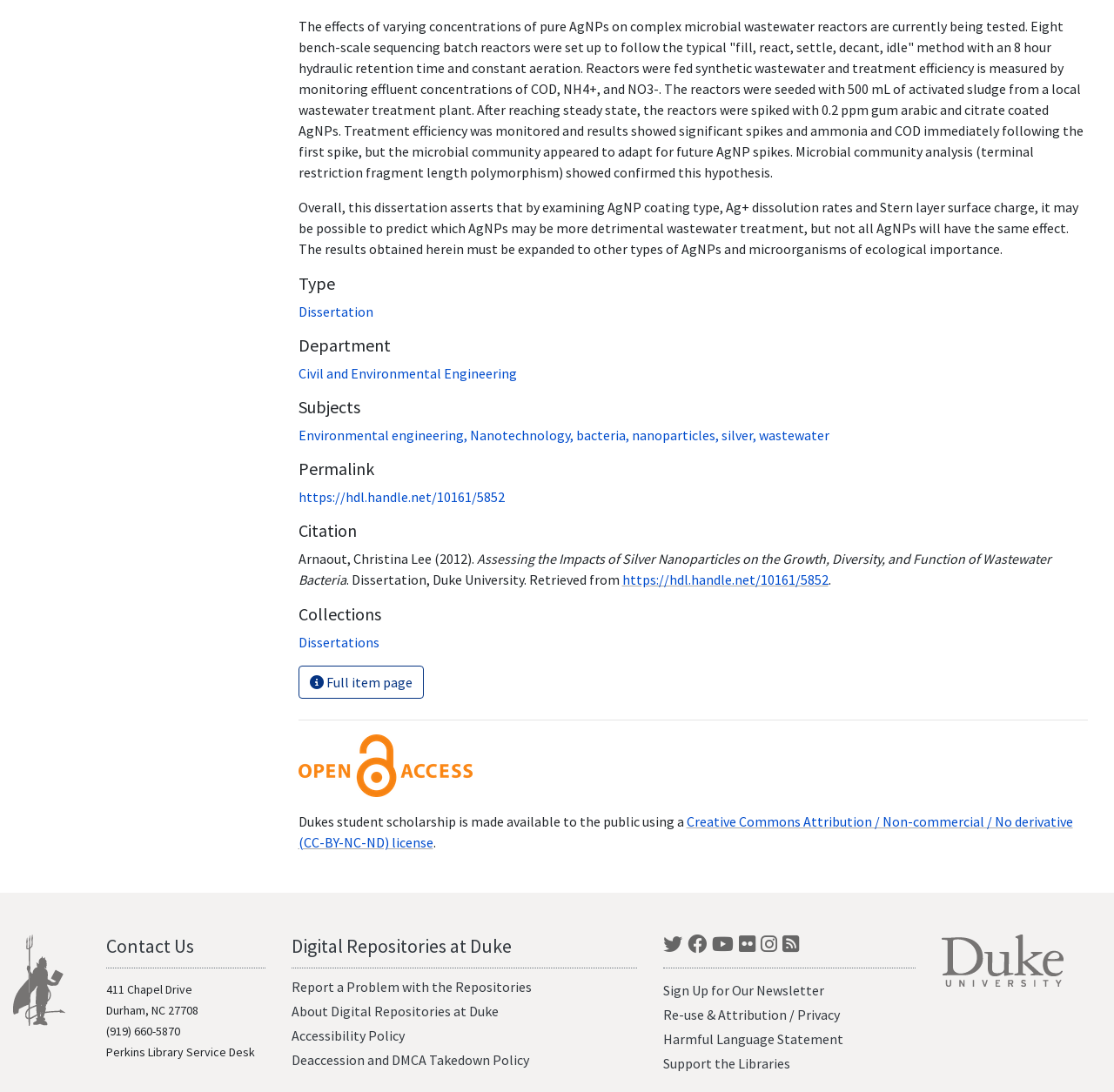Can you look at the image and give a comprehensive answer to the question:
What is the topic of the dissertation?

The topic of the dissertation can be inferred from the text 'Assessing the Impacts of Silver Nanoparticles on the Growth, Diversity, and Function of Wastewater Bacteria' which is the title of the dissertation.